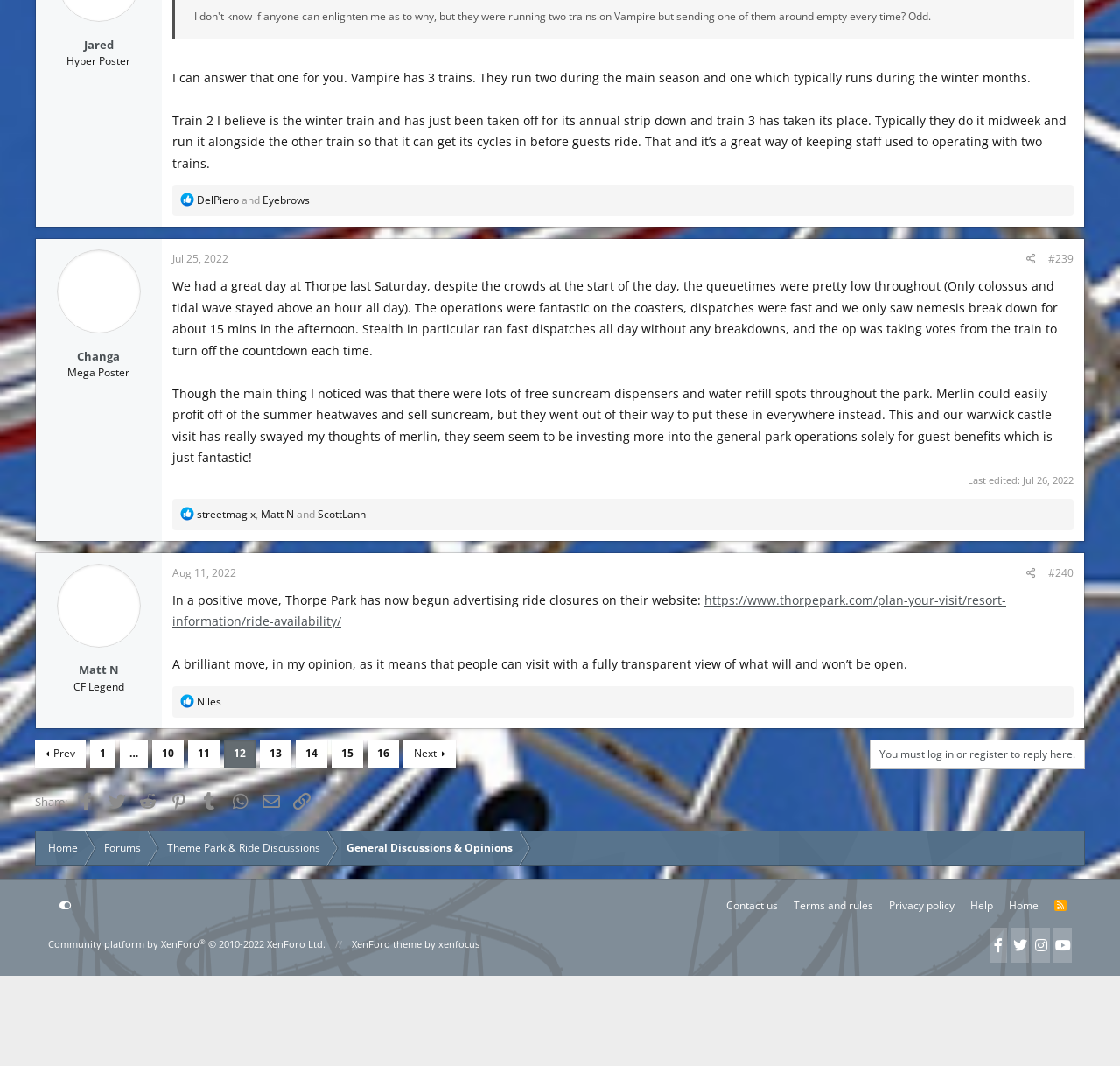What is the link to check ride availability at Thorpe Park?
Using the image as a reference, answer with just one word or a short phrase.

https://www.thorpepark.com/plan-your-visit/resort-information/ride-availability/